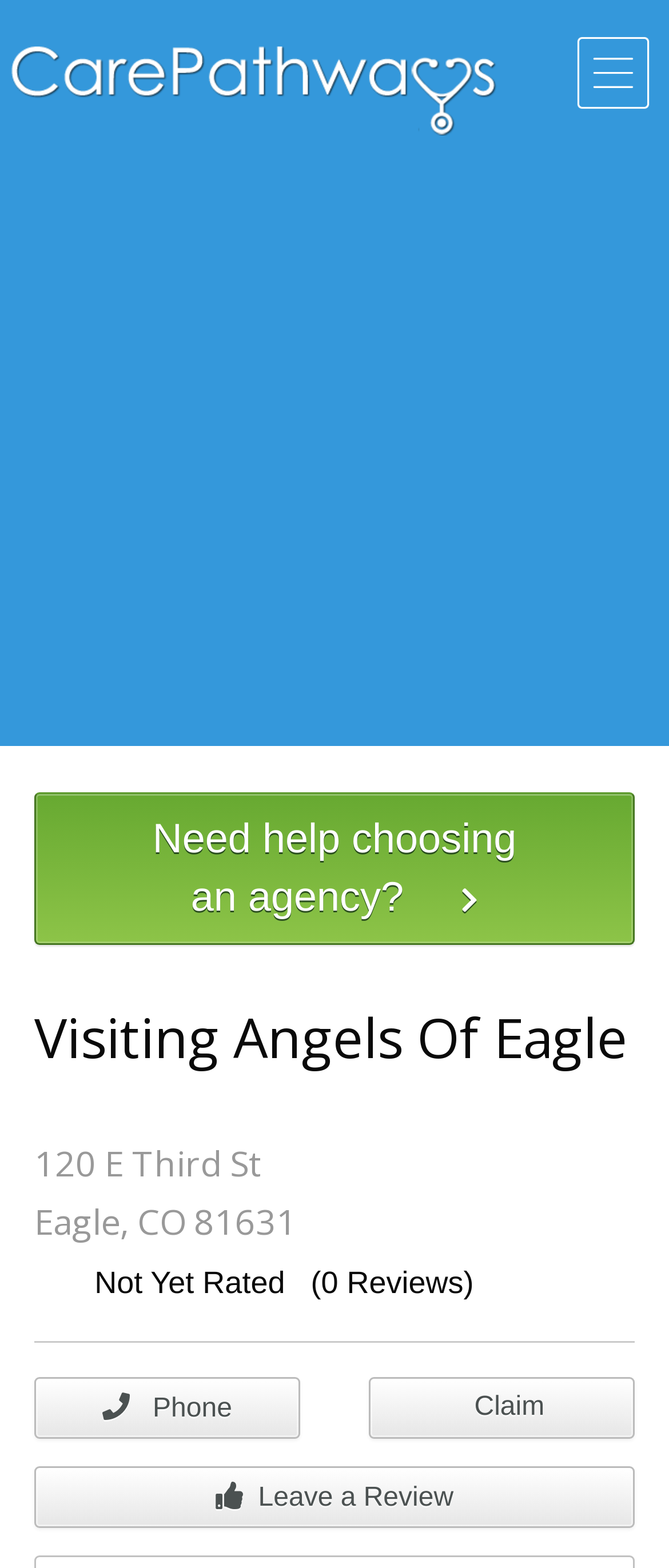Please respond to the question with a concise word or phrase:
What is the rating of Visiting Angels Of Eagle?

Not Yet Rated